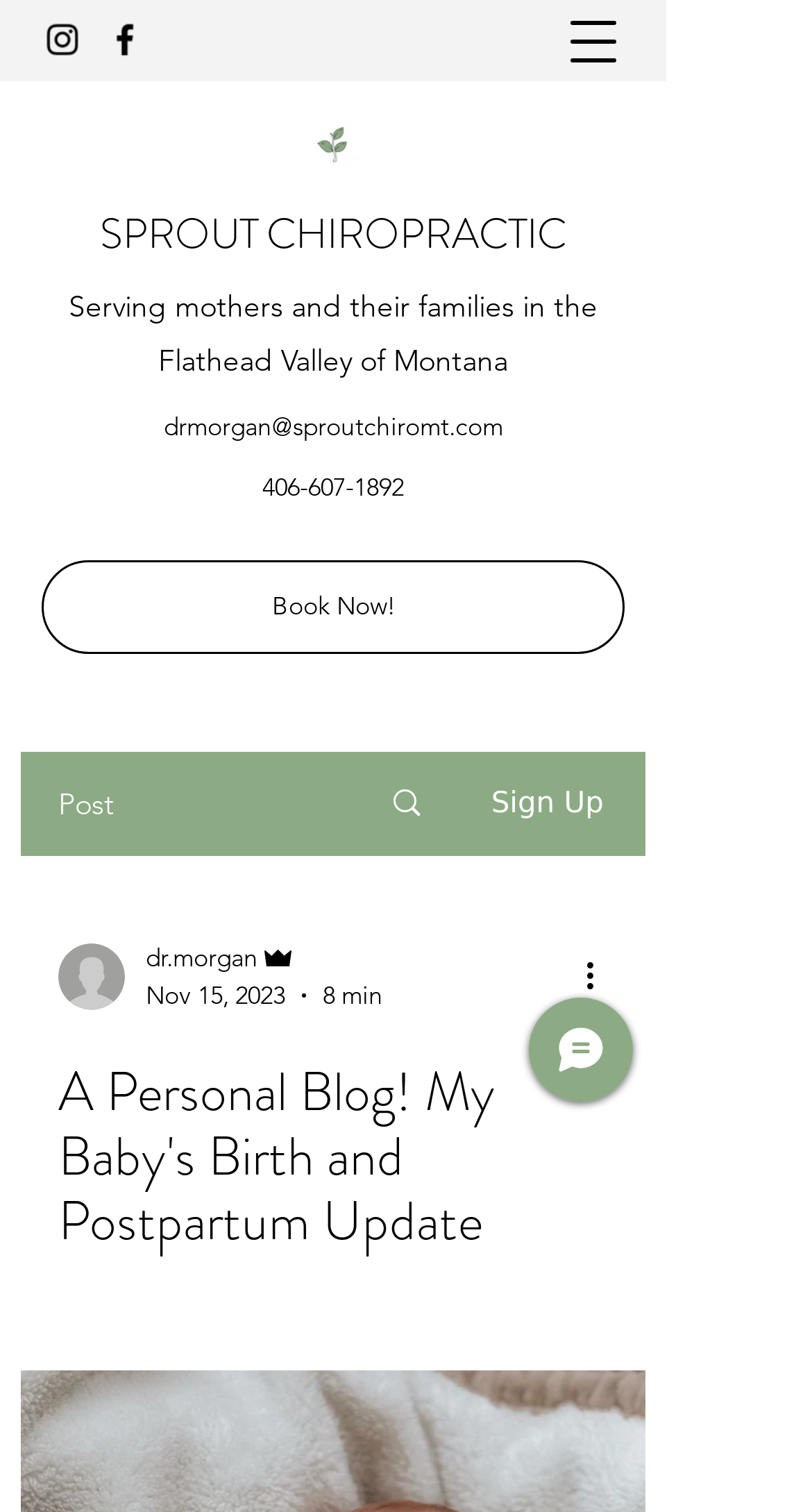Using the provided element description "Book Now!", determine the bounding box coordinates of the UI element.

[0.051, 0.37, 0.769, 0.432]